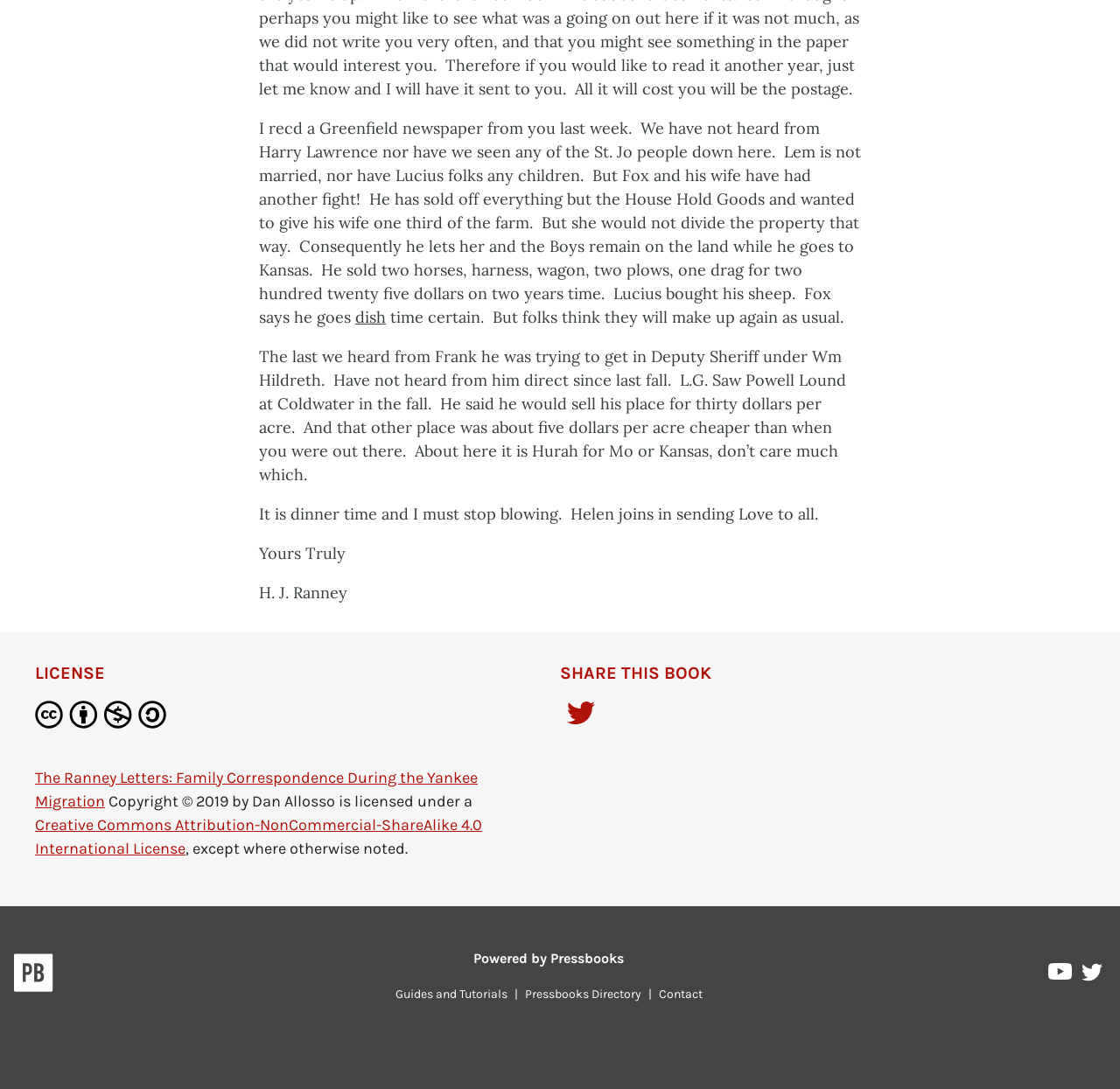Please identify the bounding box coordinates of the element's region that needs to be clicked to fulfill the following instruction: "Click the 'LICENSE' heading". The bounding box coordinates should consist of four float numbers between 0 and 1, i.e., [left, top, right, bottom].

[0.031, 0.606, 0.475, 0.63]